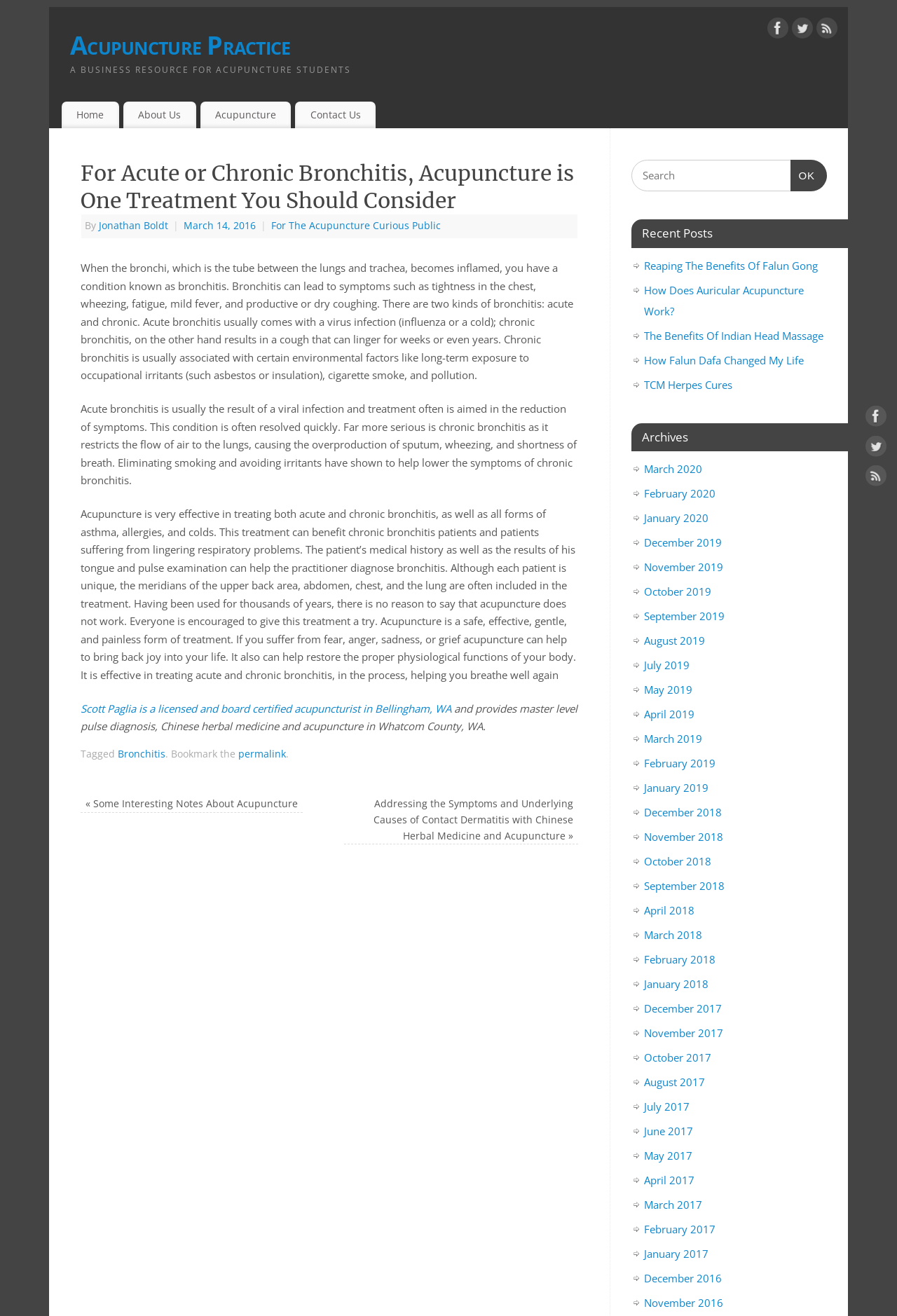What is the author of the article?
Can you provide a detailed and comprehensive answer to the question?

The author of the article is mentioned in the text 'By Jonathan Boldt' which is located below the heading of the article.